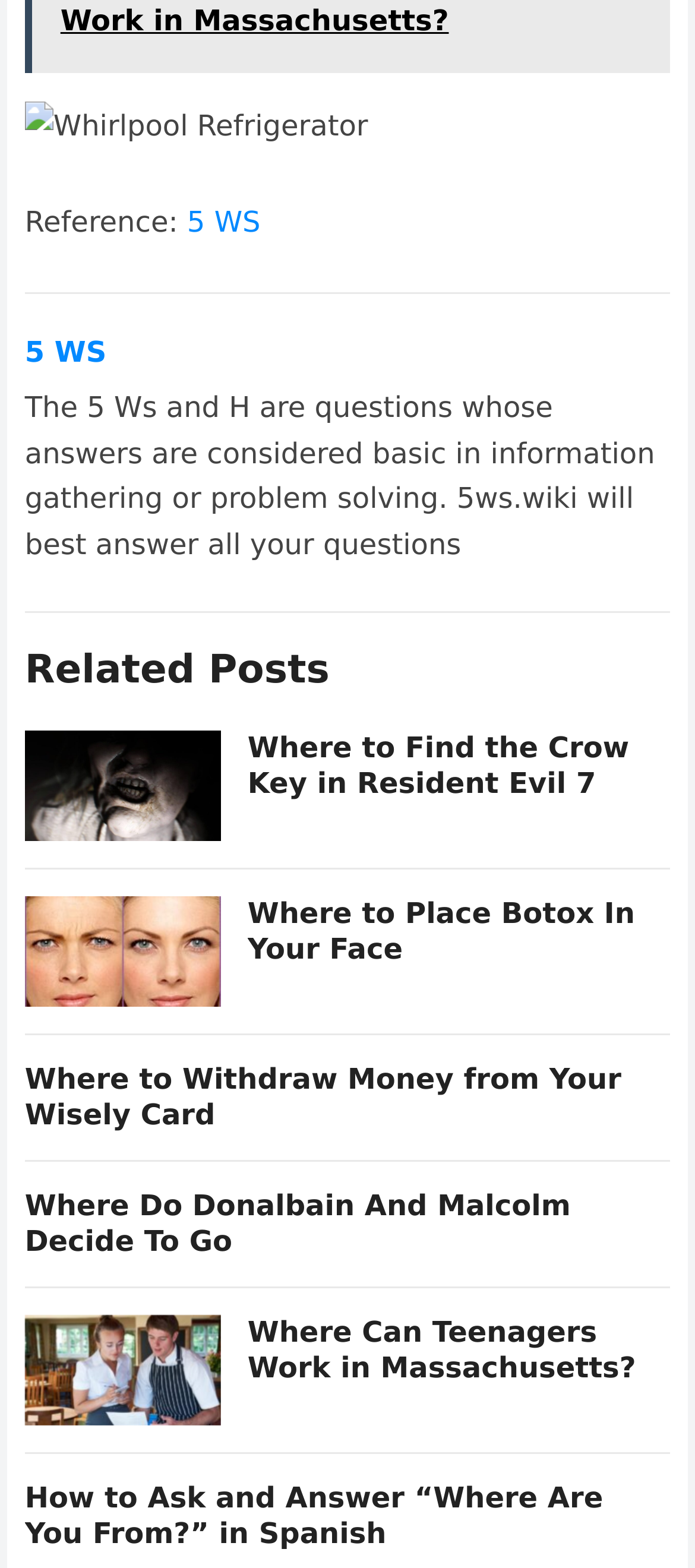Locate the bounding box coordinates of the region to be clicked to comply with the following instruction: "Read the description of 'The 5 Ws and H'". The coordinates must be four float numbers between 0 and 1, in the form [left, top, right, bottom].

[0.036, 0.249, 0.942, 0.358]